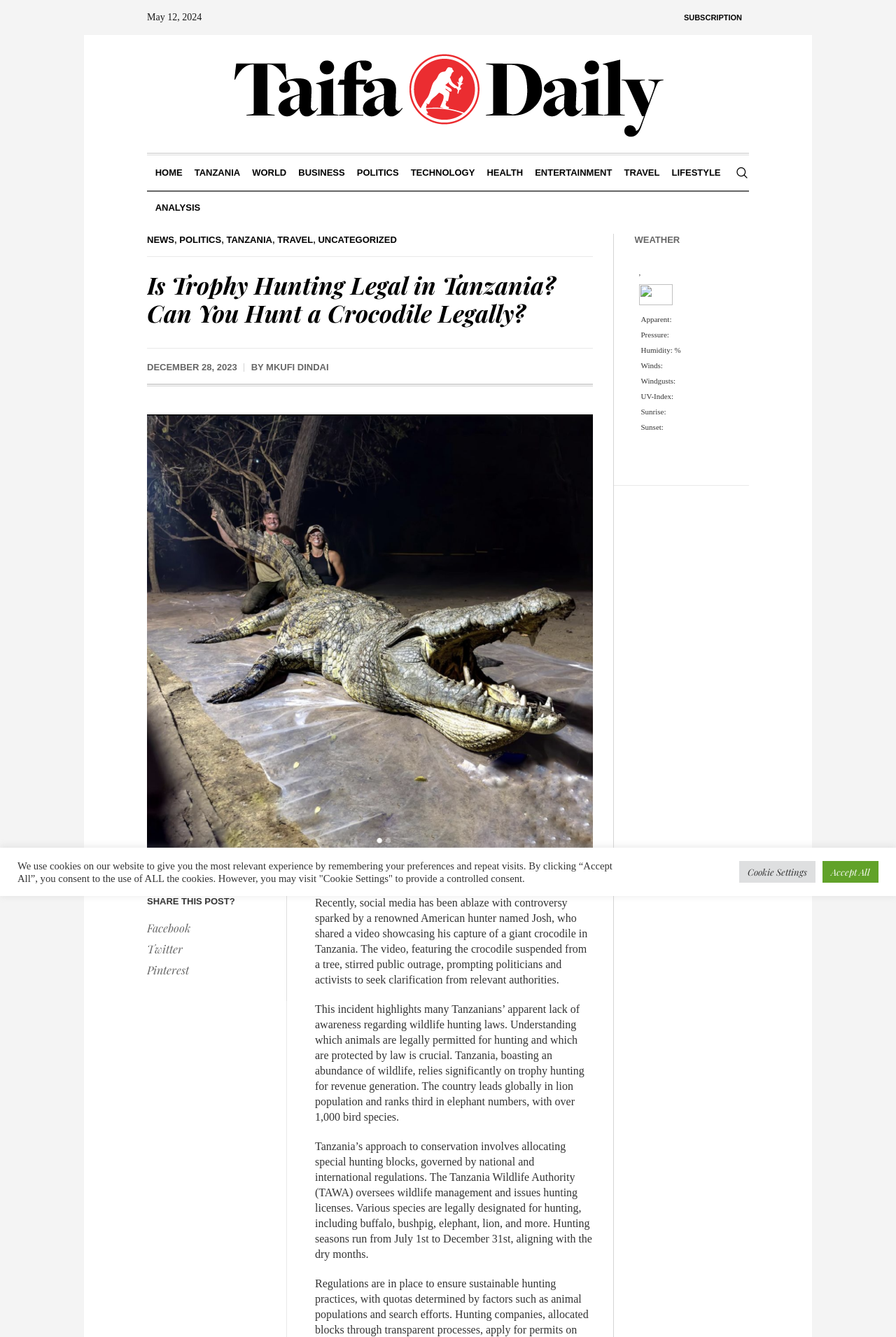Using the details from the image, please elaborate on the following question: What is the purpose of trophy hunting in Tanzania?

The question asks about the purpose of trophy hunting in Tanzania. From the webpage content, we can find the sentence 'Tanzania, boasting an abundance of wildlife, relies significantly on trophy hunting for revenue generation.' which mentions the purpose as revenue generation.